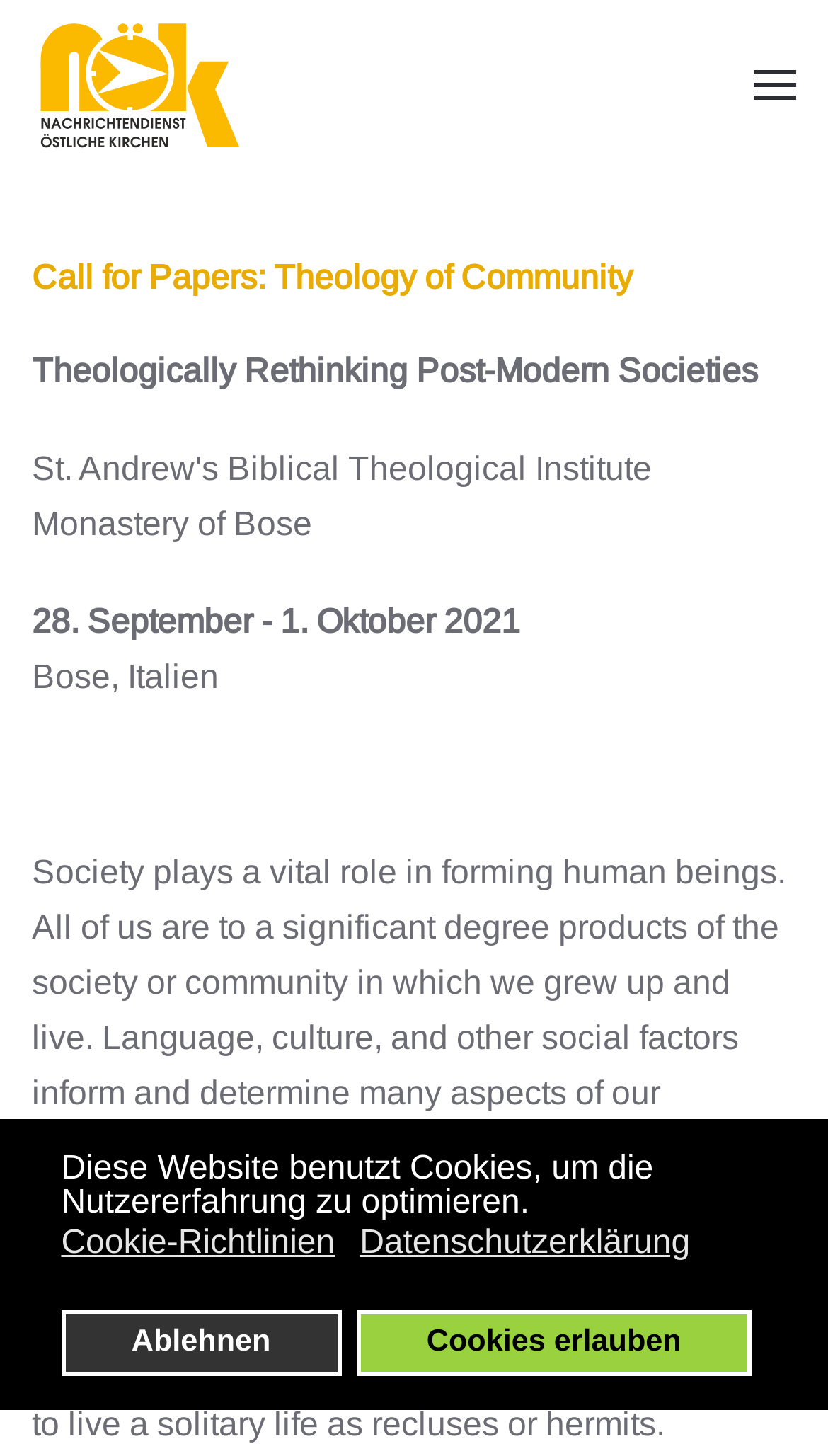Provide a thorough description of the webpage's content and layout.

The webpage appears to be a call for papers for a theological conference titled "Theology of Community" at the Monastery of Bose in Italy from September 28 to October 1, 2021. 

At the top of the page, there is a cookie consent dialog with a brief description and four buttons: "Cookie-Richtlinien", "Datenschutzerklärung", "Ablehnen", and "Cookies erlauben". 

Below the cookie consent dialog, there are three links: "Skip to main content", "Zurück zur Startseite", and an "Open menu" button with an accompanying image. 

The main content of the page is divided into several sections. The first section has a heading "Call for Papers: Theology of Community" followed by a brief description of the conference, including the title "Theologically Rethinking Post-Modern Societies", the location "Monastery of Bose", and the dates "28. September - 1. Oktober 2021" in Italy. 

The second section appears to be a paragraph of text that discusses the importance of society in shaping human beings, including language, culture, and social factors that influence our personality, thinking, and behavior. The text also highlights the significance of our constant involvement in relationships with other human beings, which gives us a social dimension that cannot be erased.